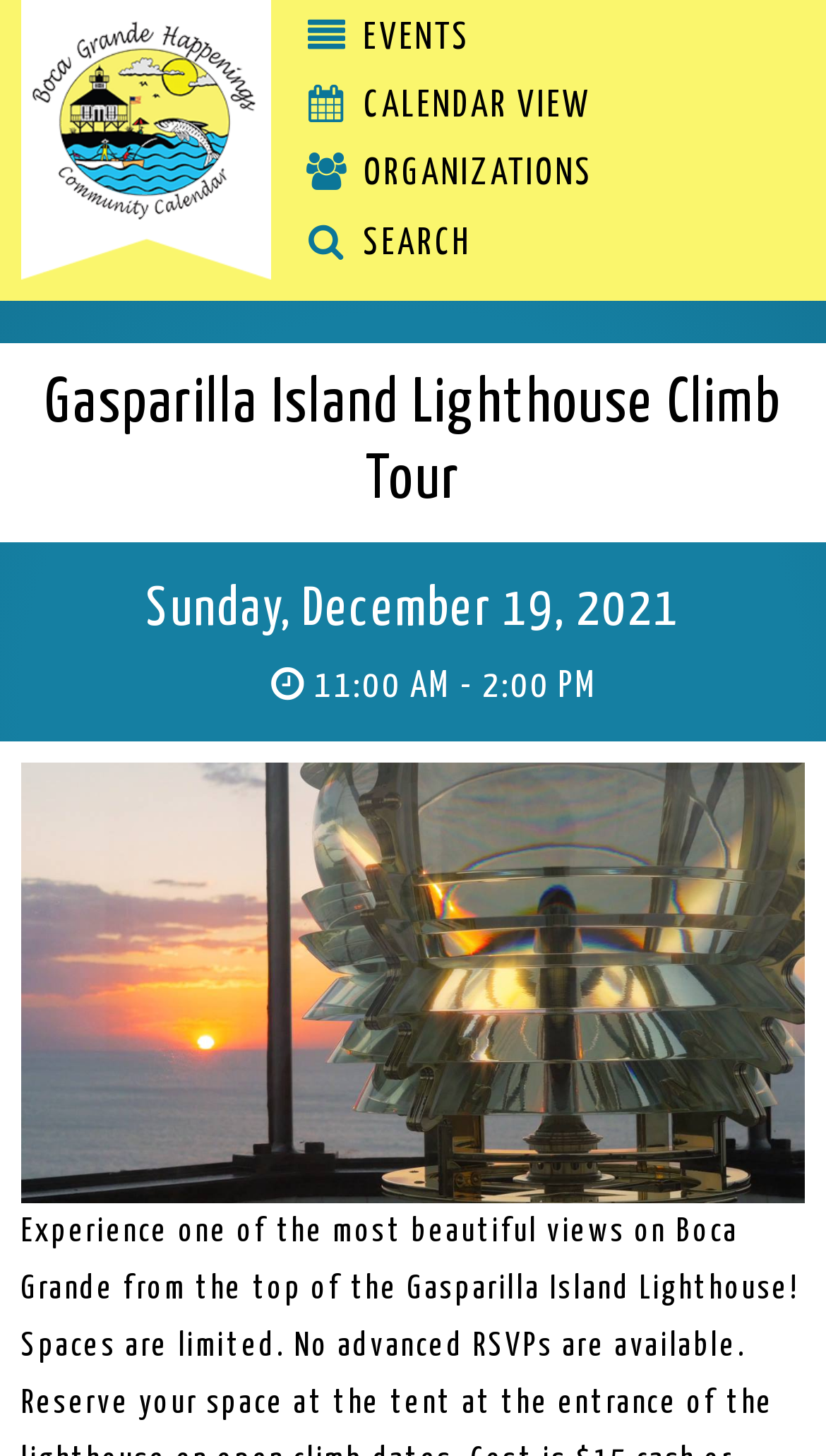Based on the provided description, "Organizations", find the bounding box of the corresponding UI element in the screenshot.

[0.354, 0.101, 0.744, 0.14]